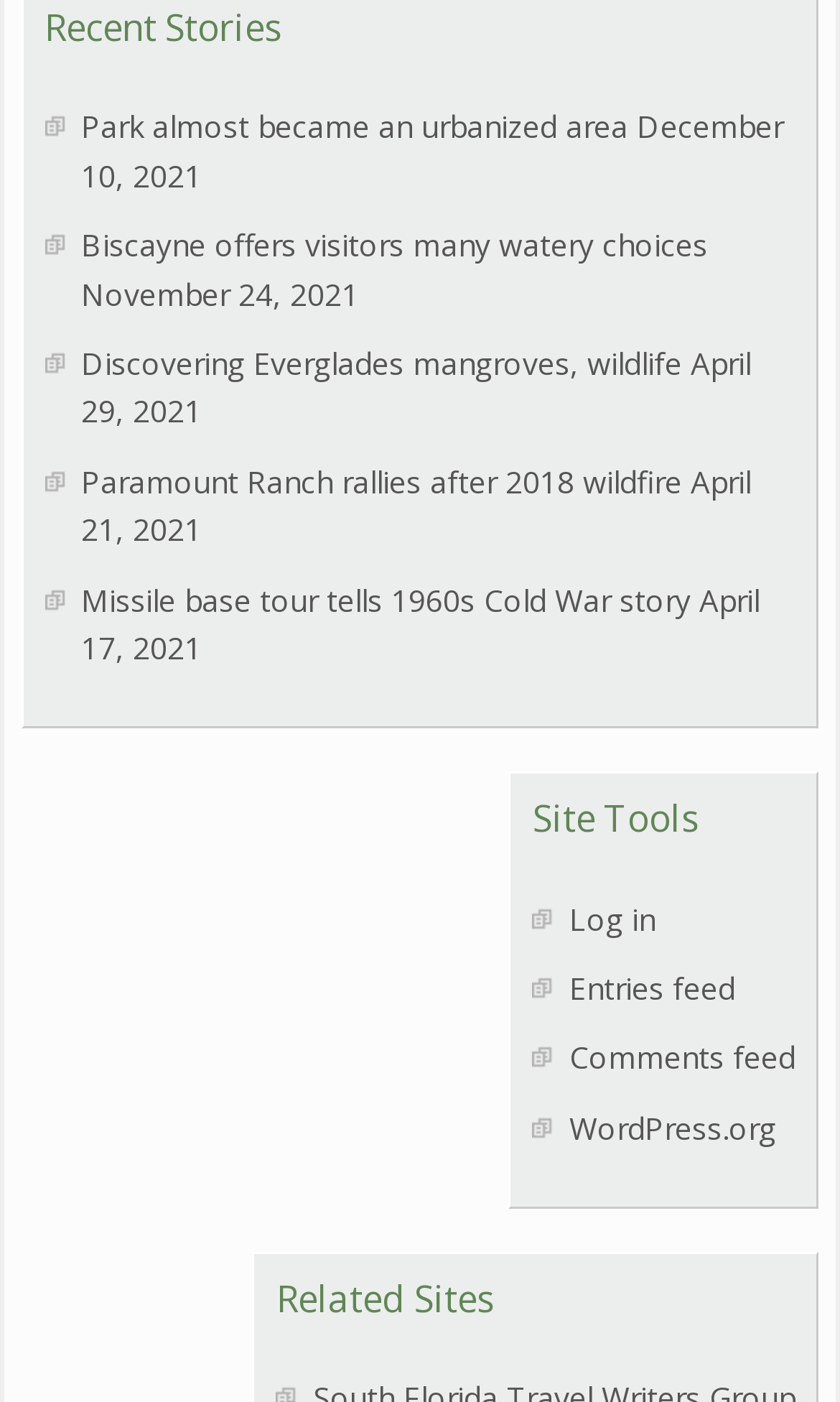Specify the bounding box coordinates of the element's area that should be clicked to execute the given instruction: "Explore related site". The coordinates should be four float numbers between 0 and 1, i.e., [left, top, right, bottom].

[0.303, 0.91, 0.972, 0.943]